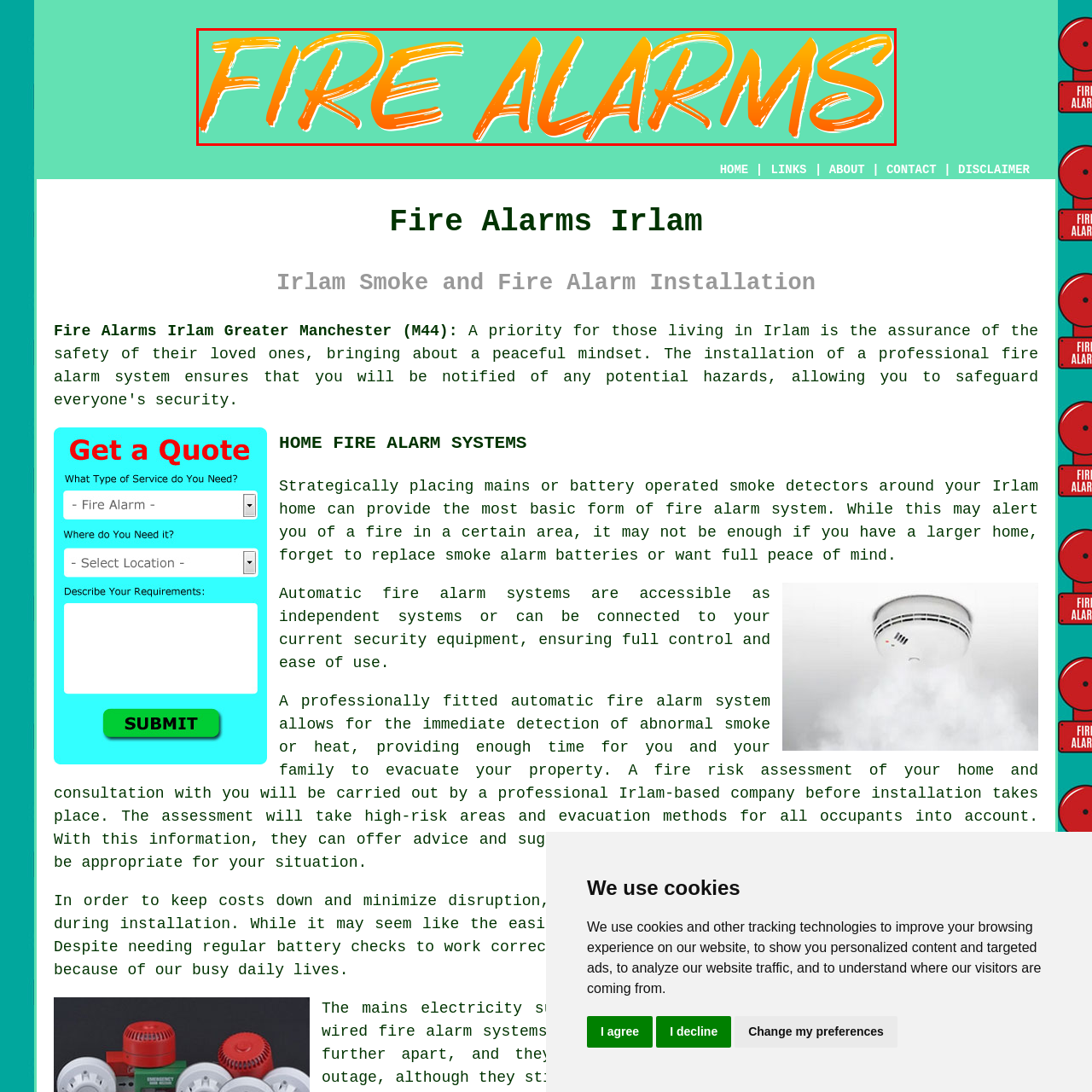Study the image enclosed in red and provide a single-word or short-phrase answer: What is the purpose of the design?

to catch the attention of viewers